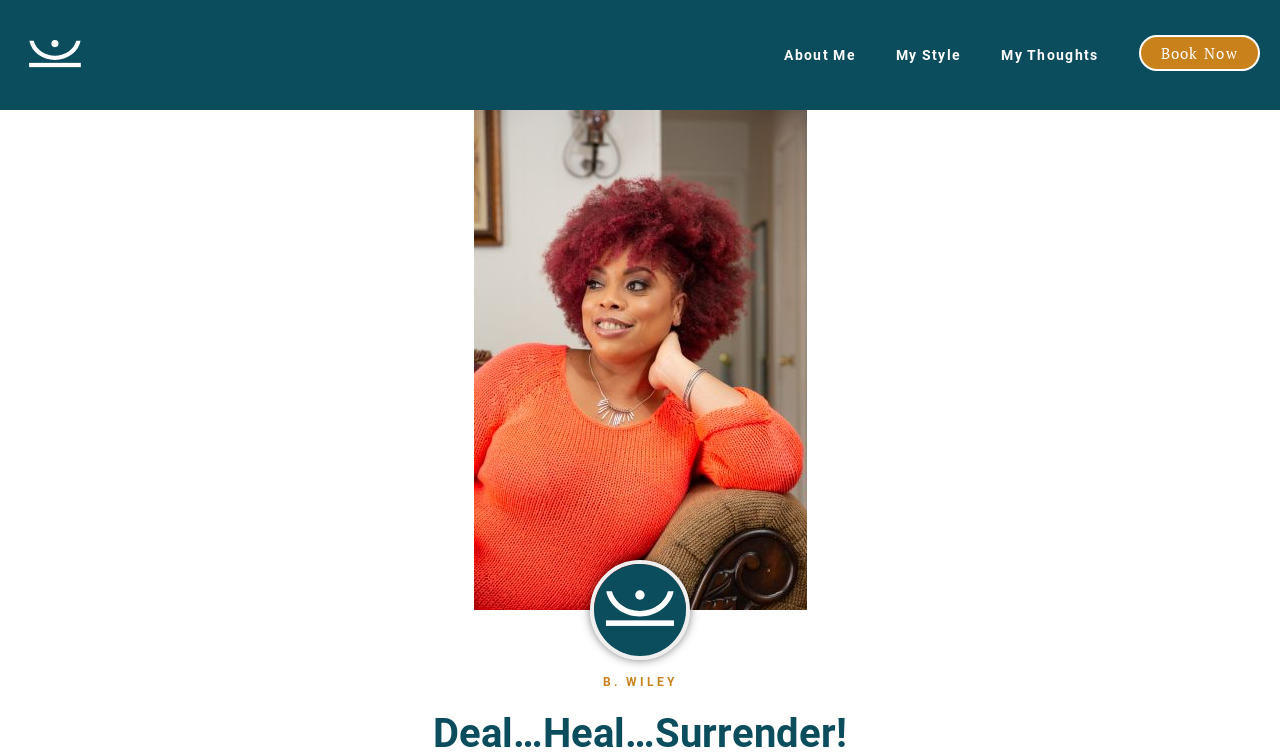Please reply with a single word or brief phrase to the question: 
What is the color of the background of the webpage?

Unknown